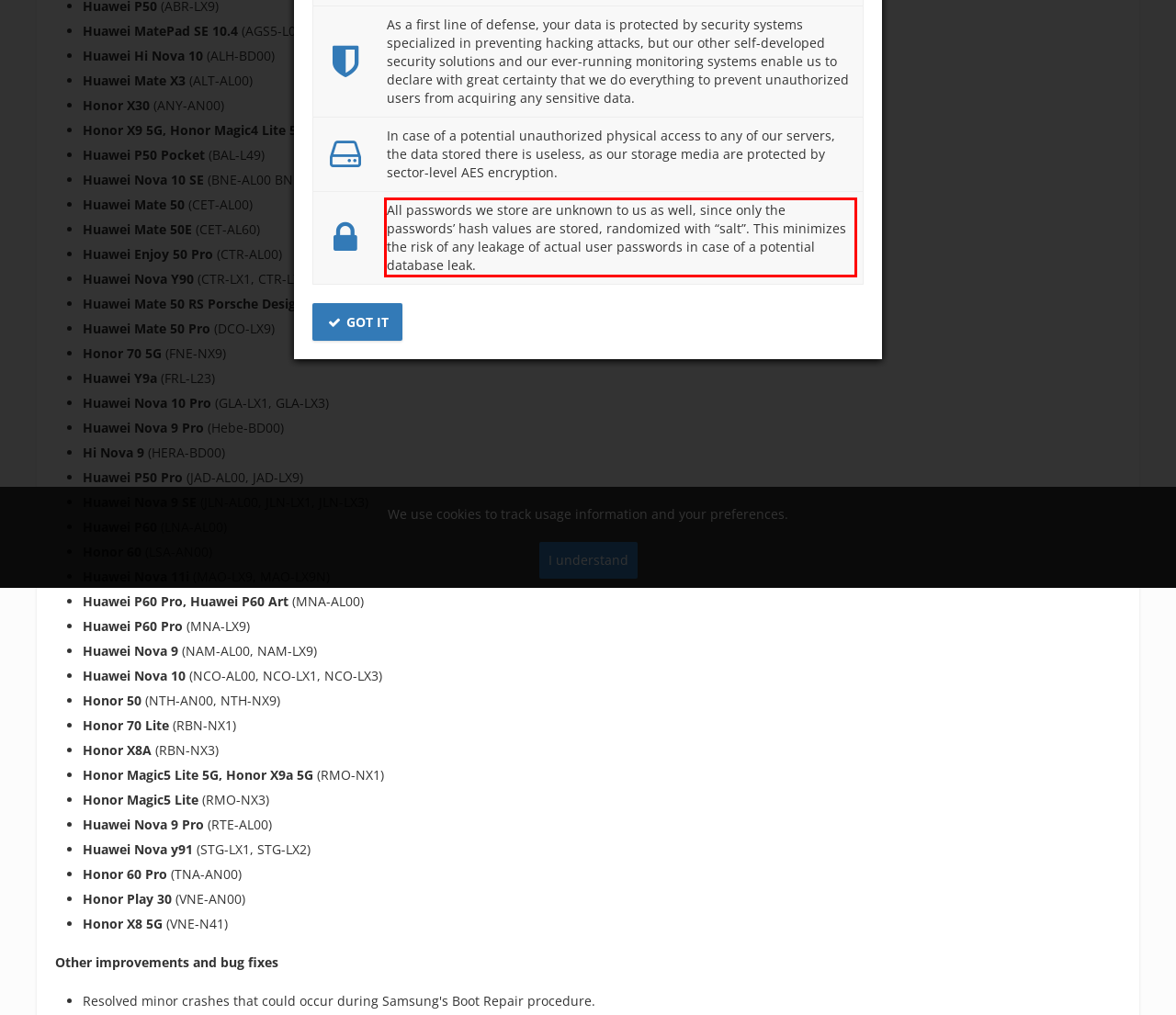The screenshot provided shows a webpage with a red bounding box. Apply OCR to the text within this red bounding box and provide the extracted content.

All passwords we store are unknown to us as well, since only the passwords’ hash values are stored, randomized with “salt”. This minimizes the risk of any leakage of actual user passwords in case of a potential database leak.